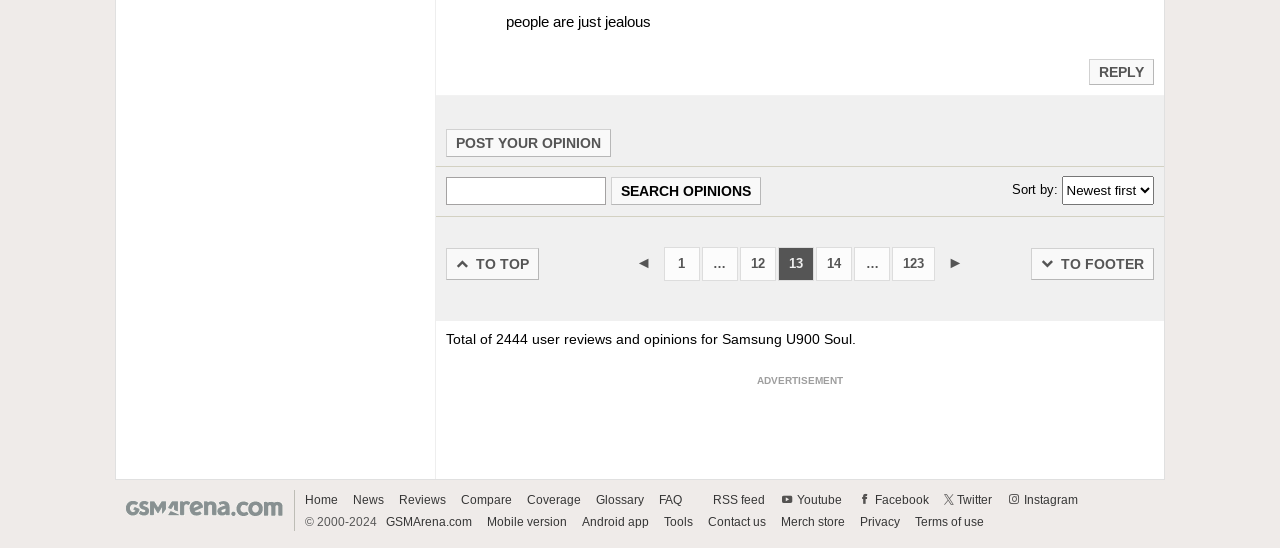How many pages of reviews are there?
Provide a detailed answer to the question using information from the image.

I found the answer by looking at the pagination links at the bottom of the webpage. The links show that there are at least 123 pages of reviews.